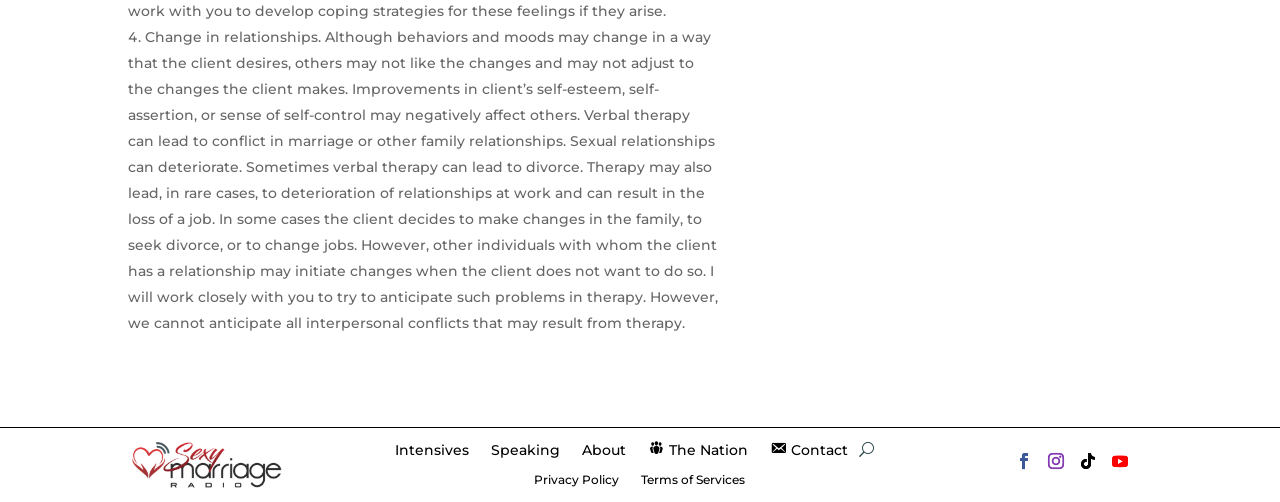What is the theme or topic of the webpage content?
Please answer the question with as much detail and depth as you can.

The webpage content appears to be discussing the potential effects of verbal therapy on relationships, including the potential negative consequences, and the role of the therapist in anticipating and addressing these issues.